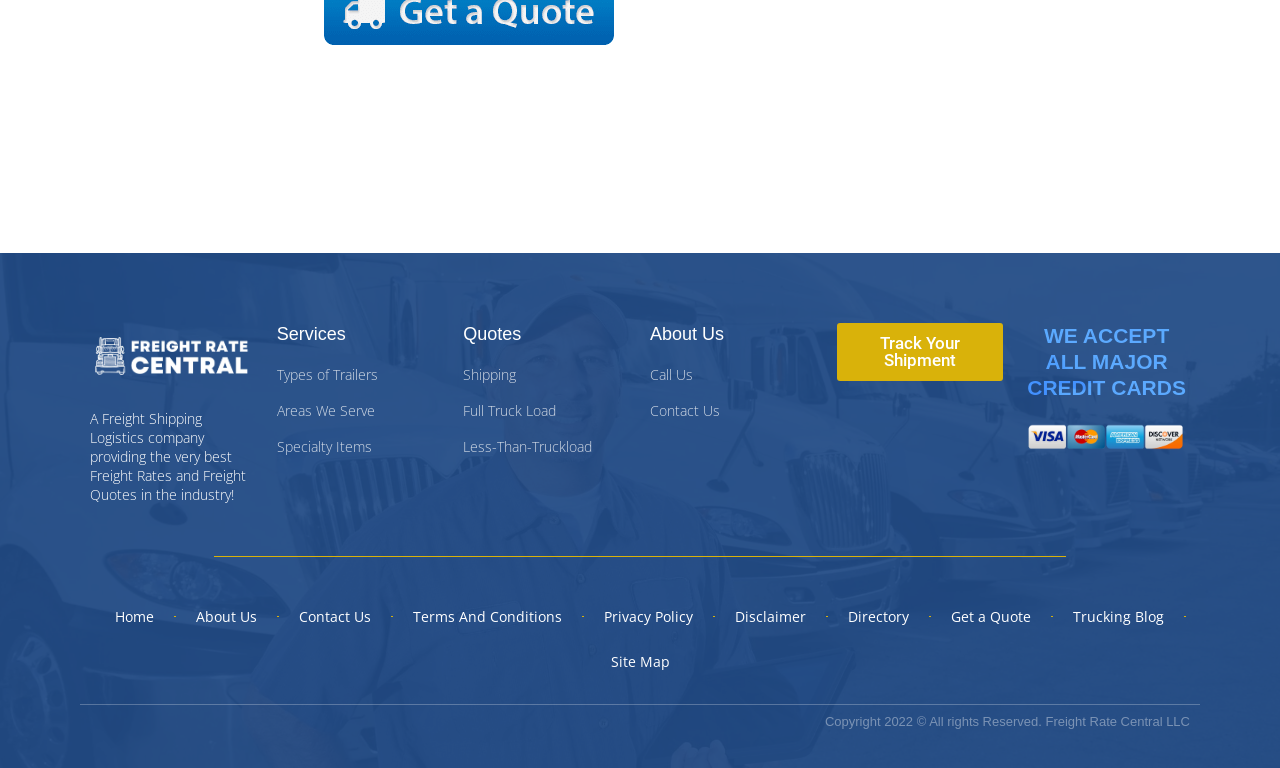What is the purpose of the 'Track Your Shipment' link?
Using the information from the image, answer the question thoroughly.

The 'Track Your Shipment' link is likely used to track the status of shipments, allowing customers to monitor their packages.